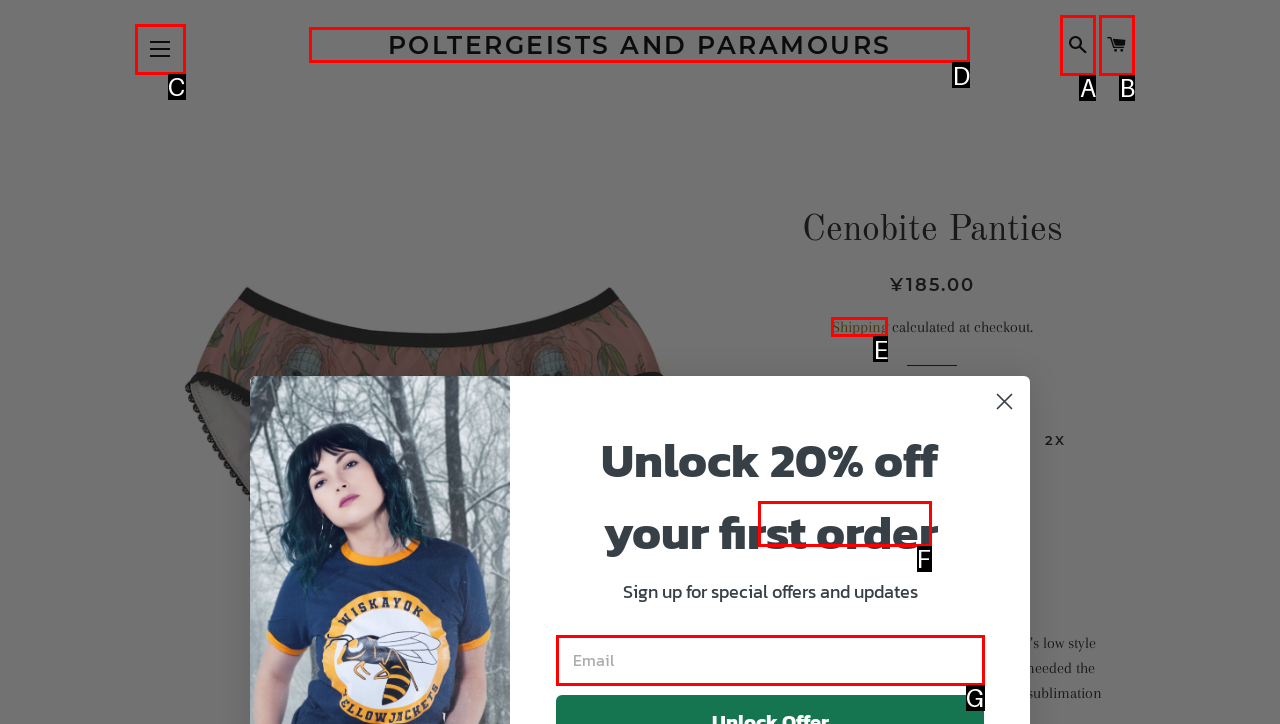Identify the HTML element that matches the description: Site navigation
Respond with the letter of the correct option.

C